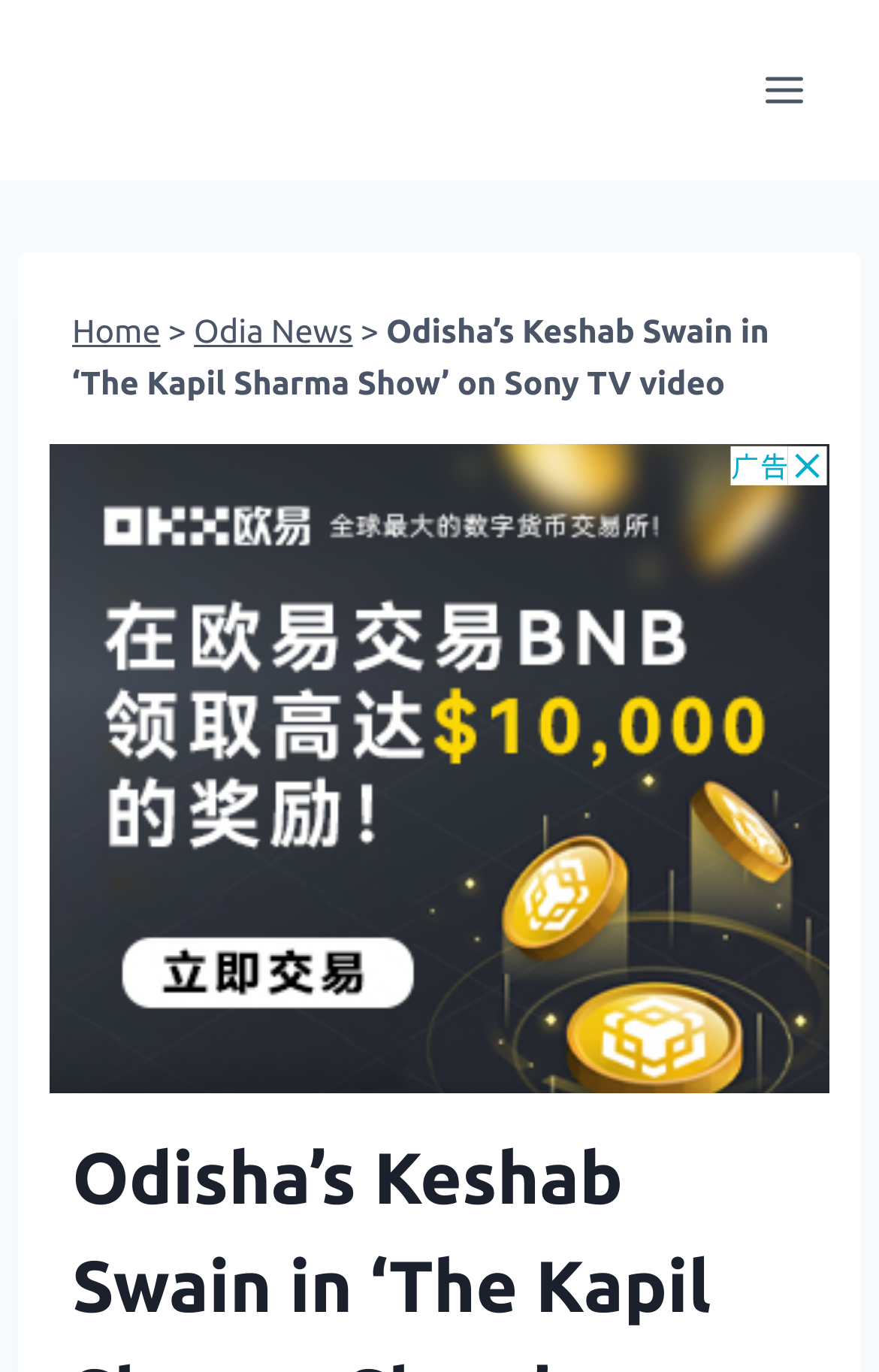What is the name of the website?
Based on the image, give a concise answer in the form of a single word or short phrase.

Incredible Orissa